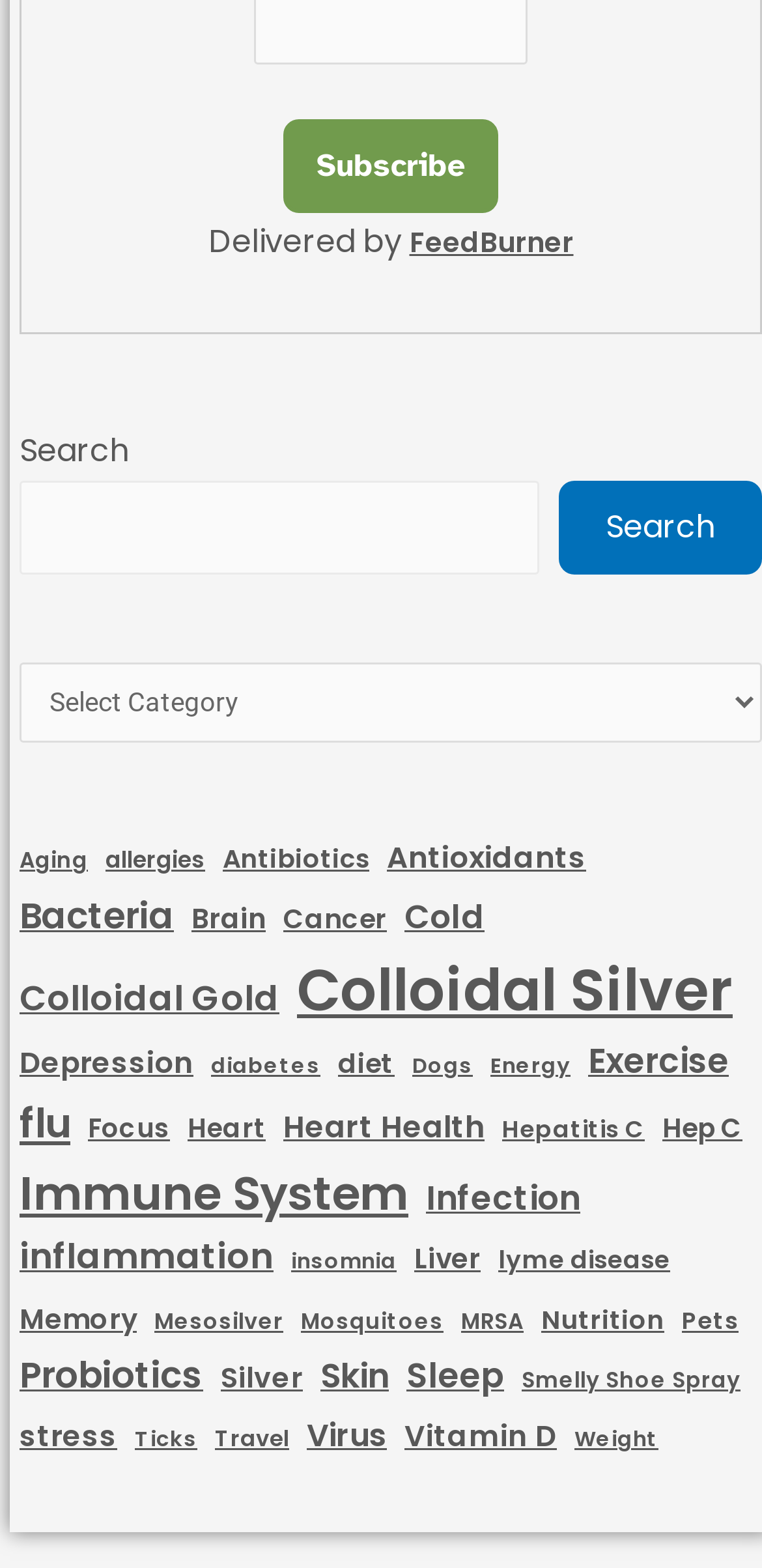Respond with a single word or phrase to the following question:
What is the relationship between the links on the webpage?

They are related to health topics